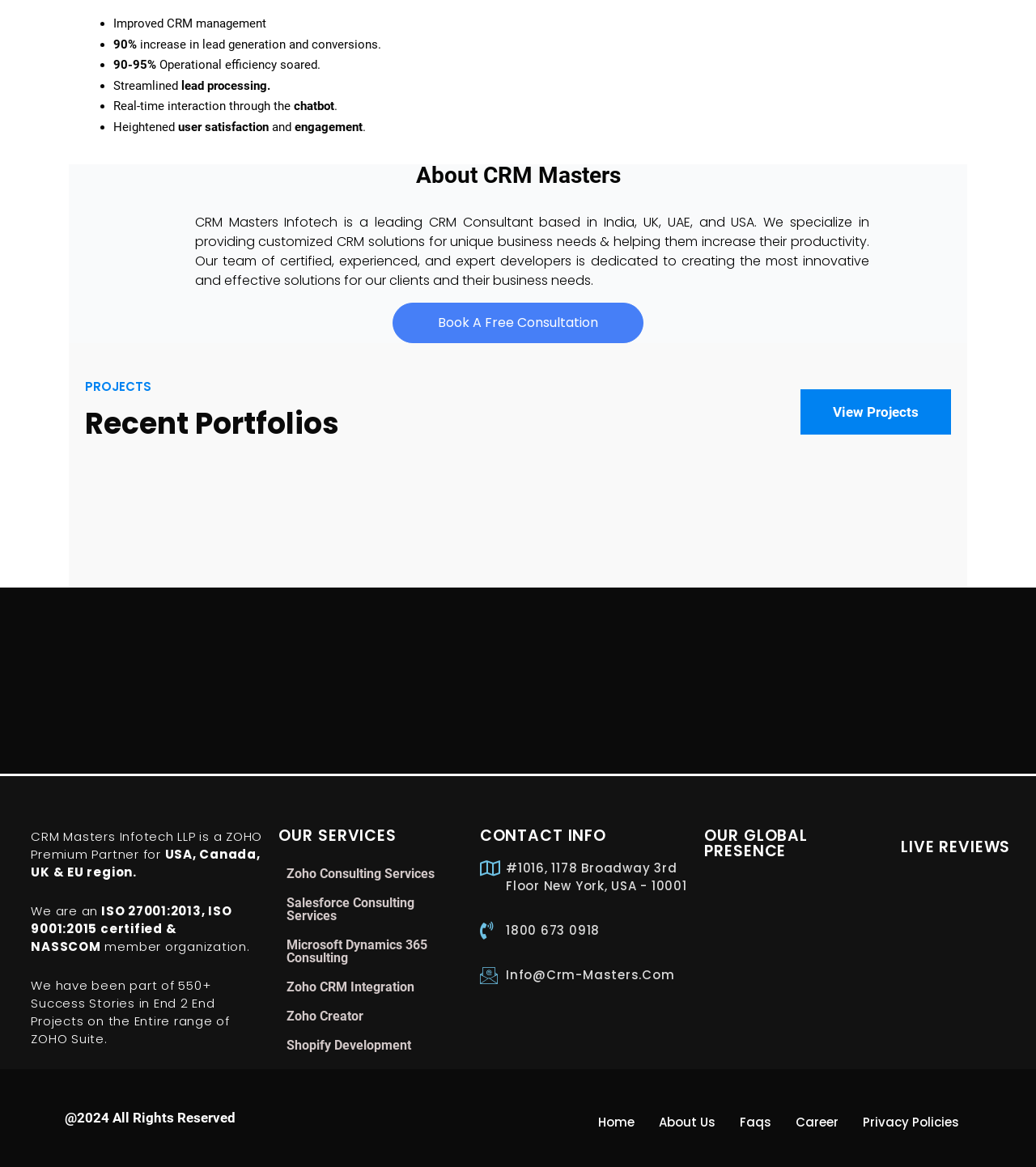What is the name of the chatbot mentioned?
Using the details from the image, give an elaborate explanation to answer the question.

The text mentions 'Real-time interaction through the chatbot', but it does not specify a particular name for the chatbot.